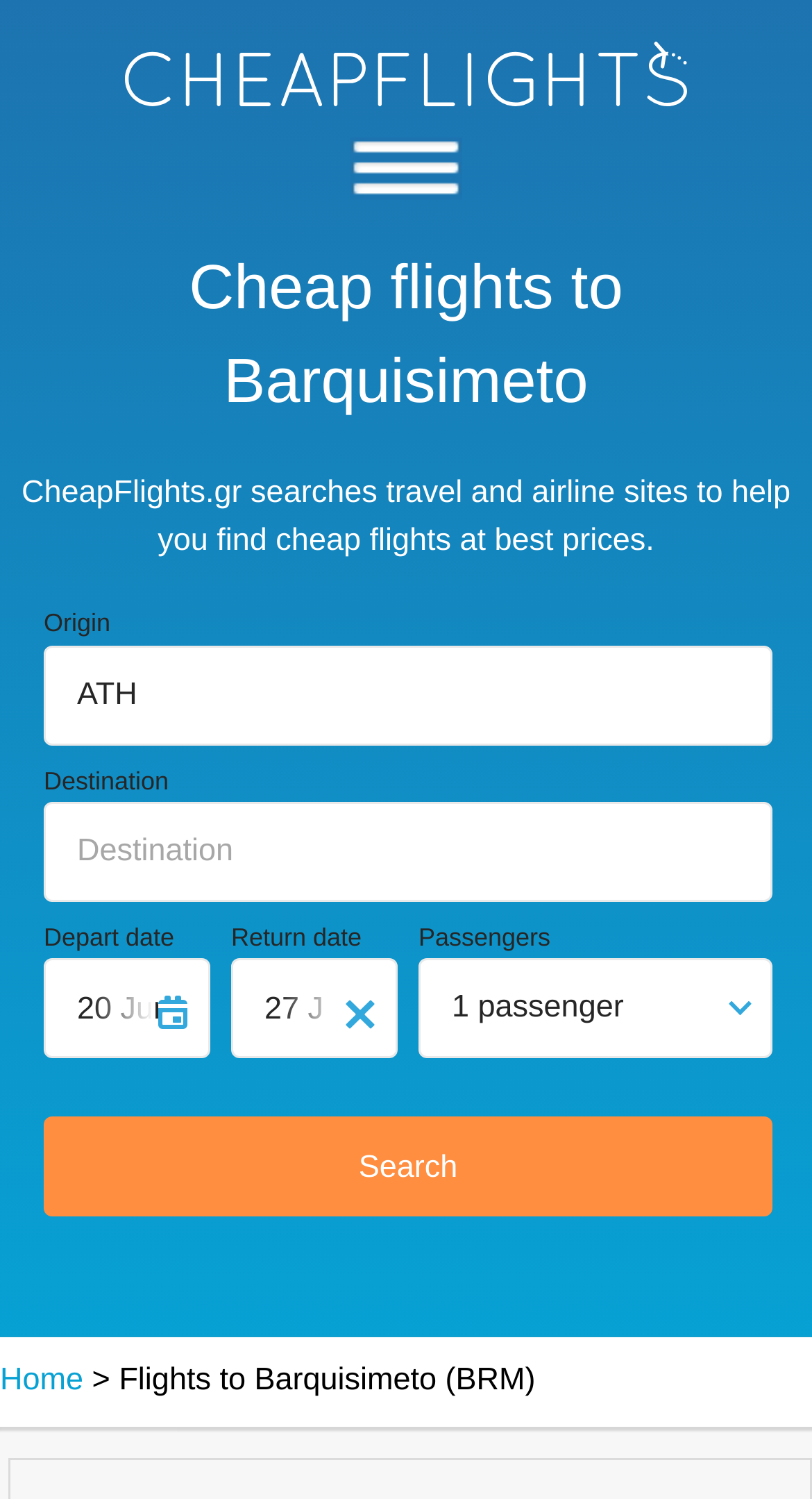Pinpoint the bounding box coordinates of the element that must be clicked to accomplish the following instruction: "View BTS Whatsapp Group List". The coordinates should be in the format of four float numbers between 0 and 1, i.e., [left, top, right, bottom].

None